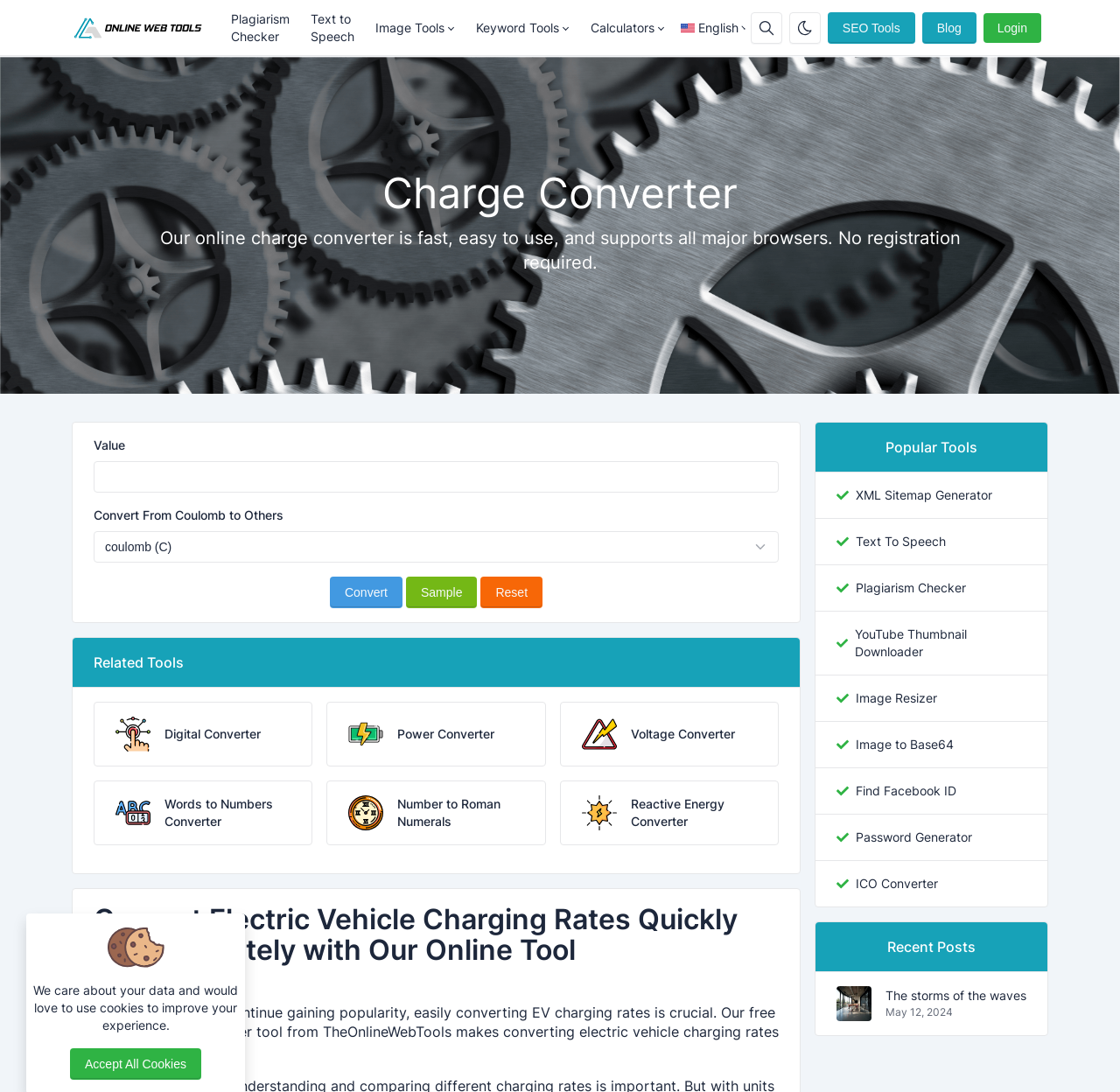Determine the bounding box for the described HTML element: "Power Converter". Ensure the coordinates are four float numbers between 0 and 1 in the format [left, top, right, bottom].

[0.292, 0.642, 0.487, 0.702]